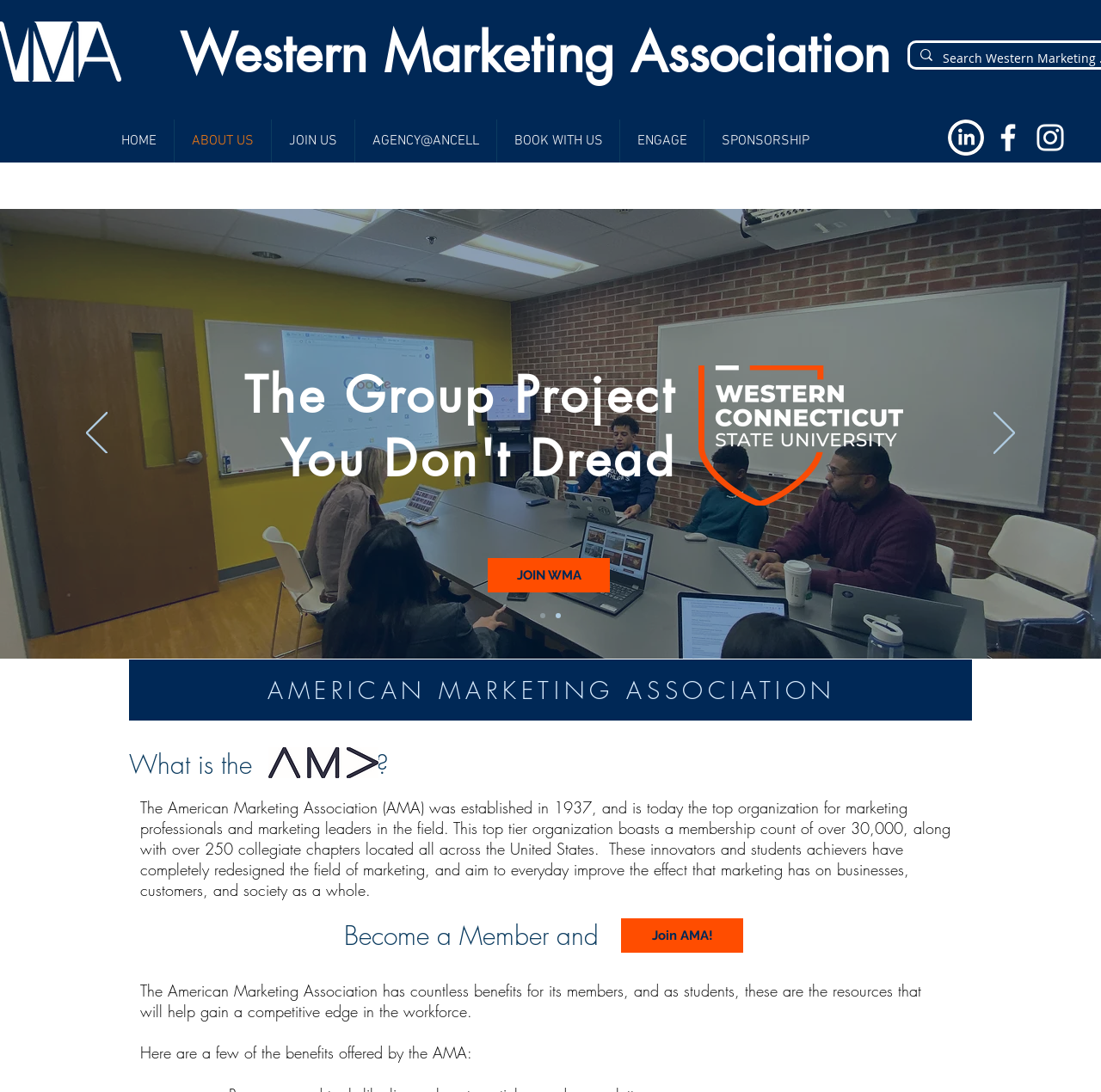Please find the bounding box coordinates of the element's region to be clicked to carry out this instruction: "Check the 'HOME' page".

[0.095, 0.109, 0.158, 0.149]